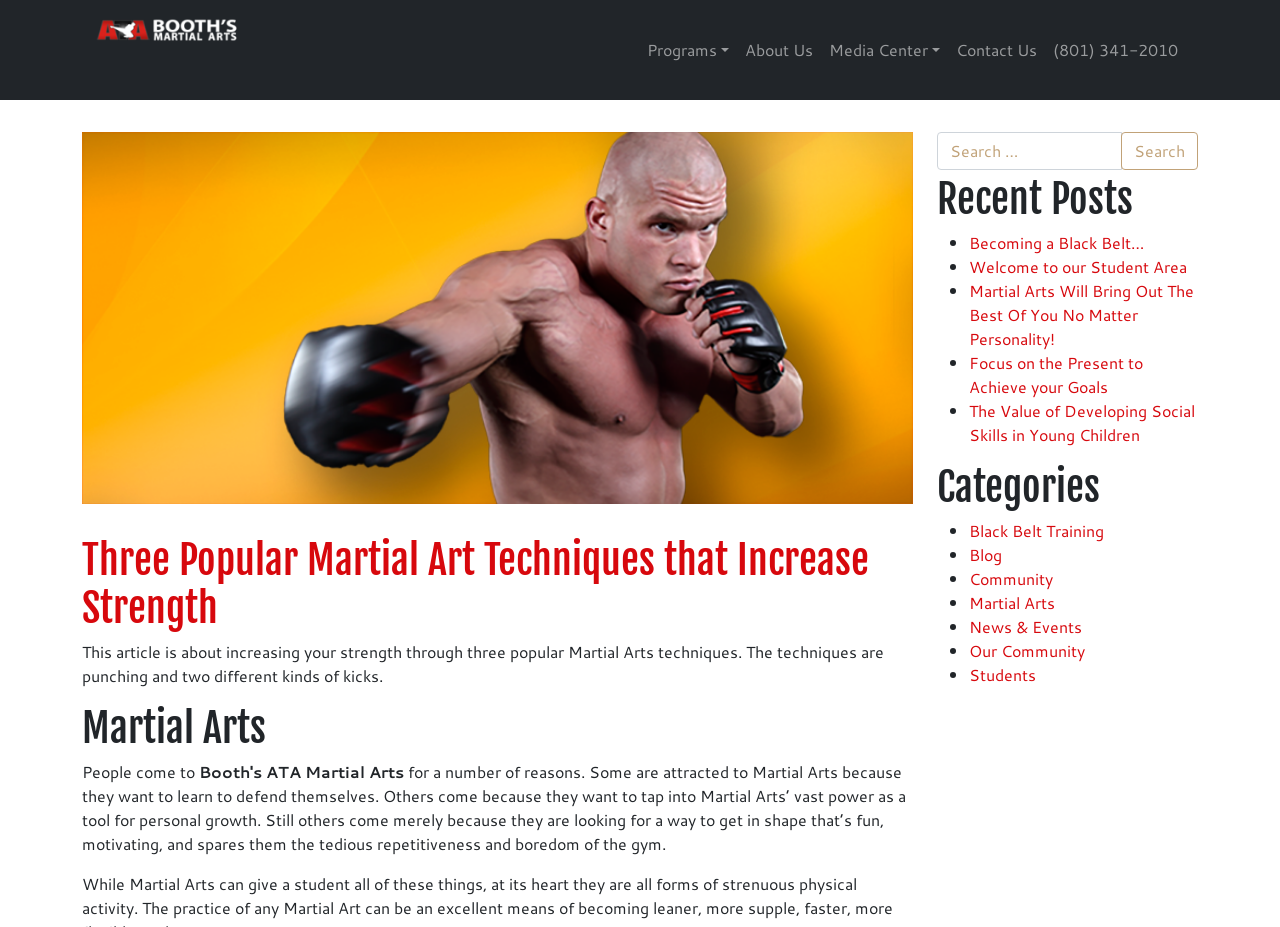Identify the bounding box of the UI component described as: "Becoming a Black Belt…".

[0.757, 0.249, 0.894, 0.274]